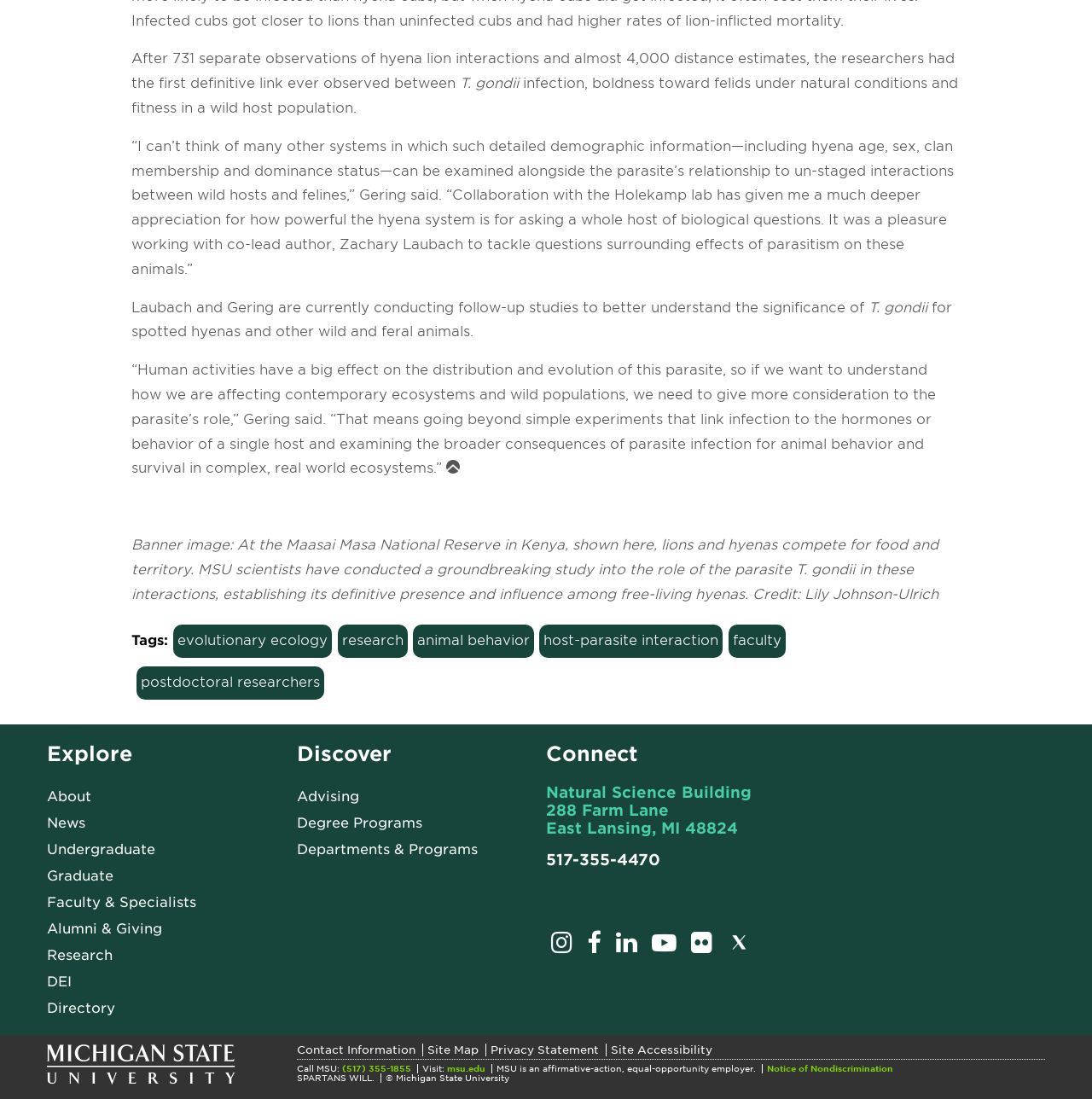Identify the bounding box coordinates for the element that needs to be clicked to fulfill this instruction: "Learn about contributors". Provide the coordinates in the format of four float numbers between 0 and 1: [left, top, right, bottom].

None